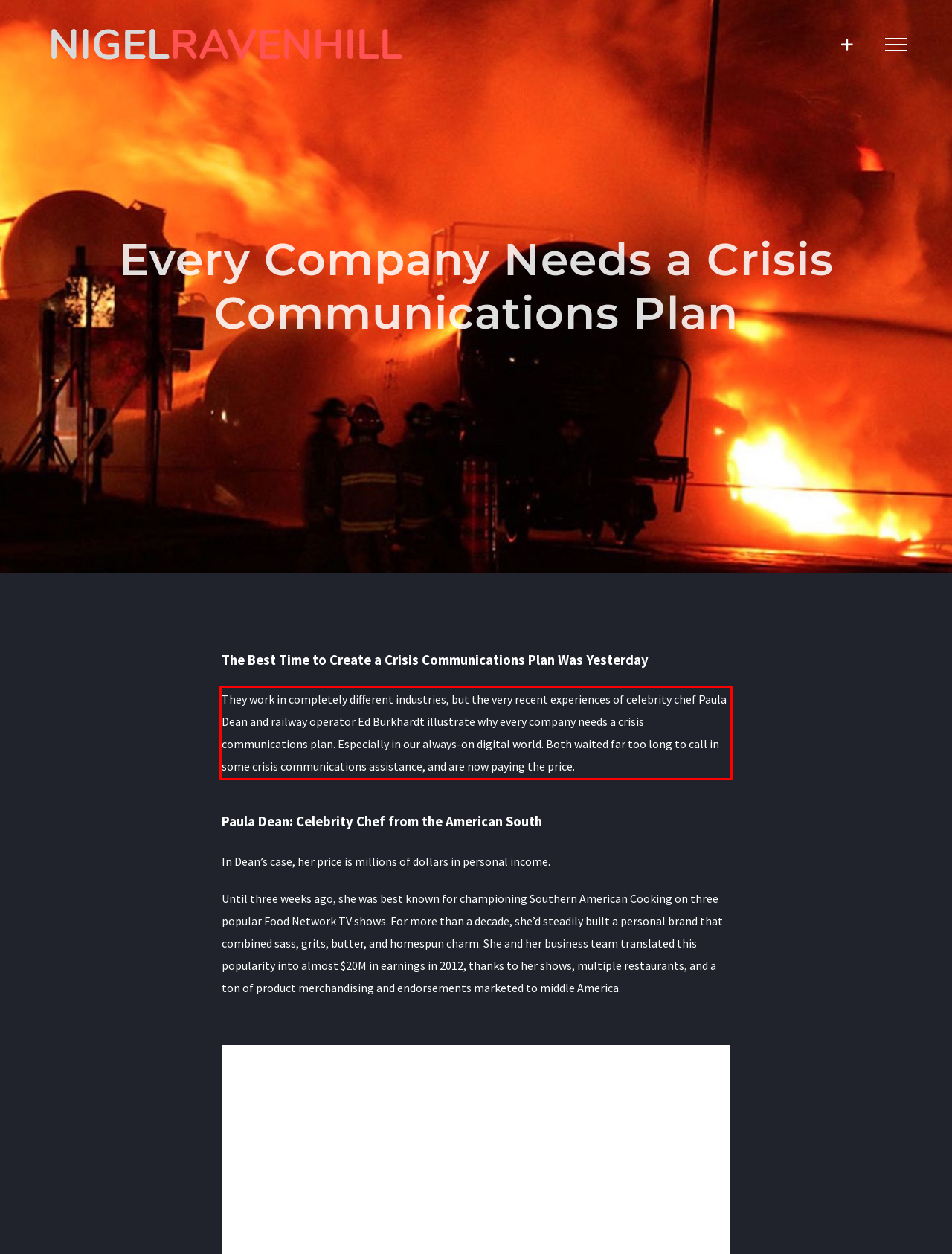You are provided with a screenshot of a webpage that includes a red bounding box. Extract and generate the text content found within the red bounding box.

They work in completely different industries, but the very recent experiences of celebrity chef Paula Dean and railway operator Ed Burkhardt illustrate why every company needs a crisis communications plan. Especially in our always-on digital world. Both waited far too long to call in some crisis communications assistance, and are now paying the price.